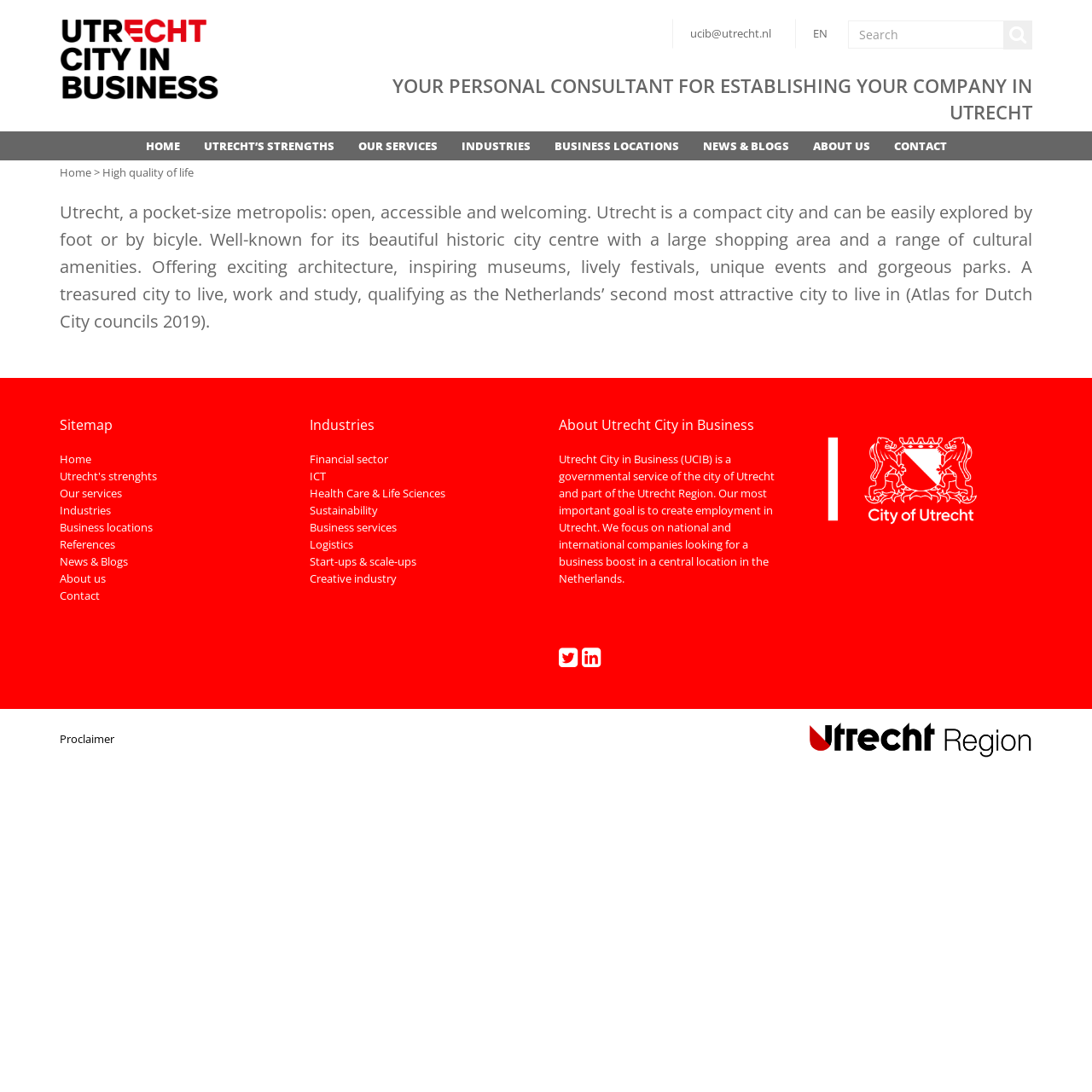Predict the bounding box of the UI element that fits this description: "Health Care & Life Sciences".

[0.283, 0.444, 0.407, 0.459]